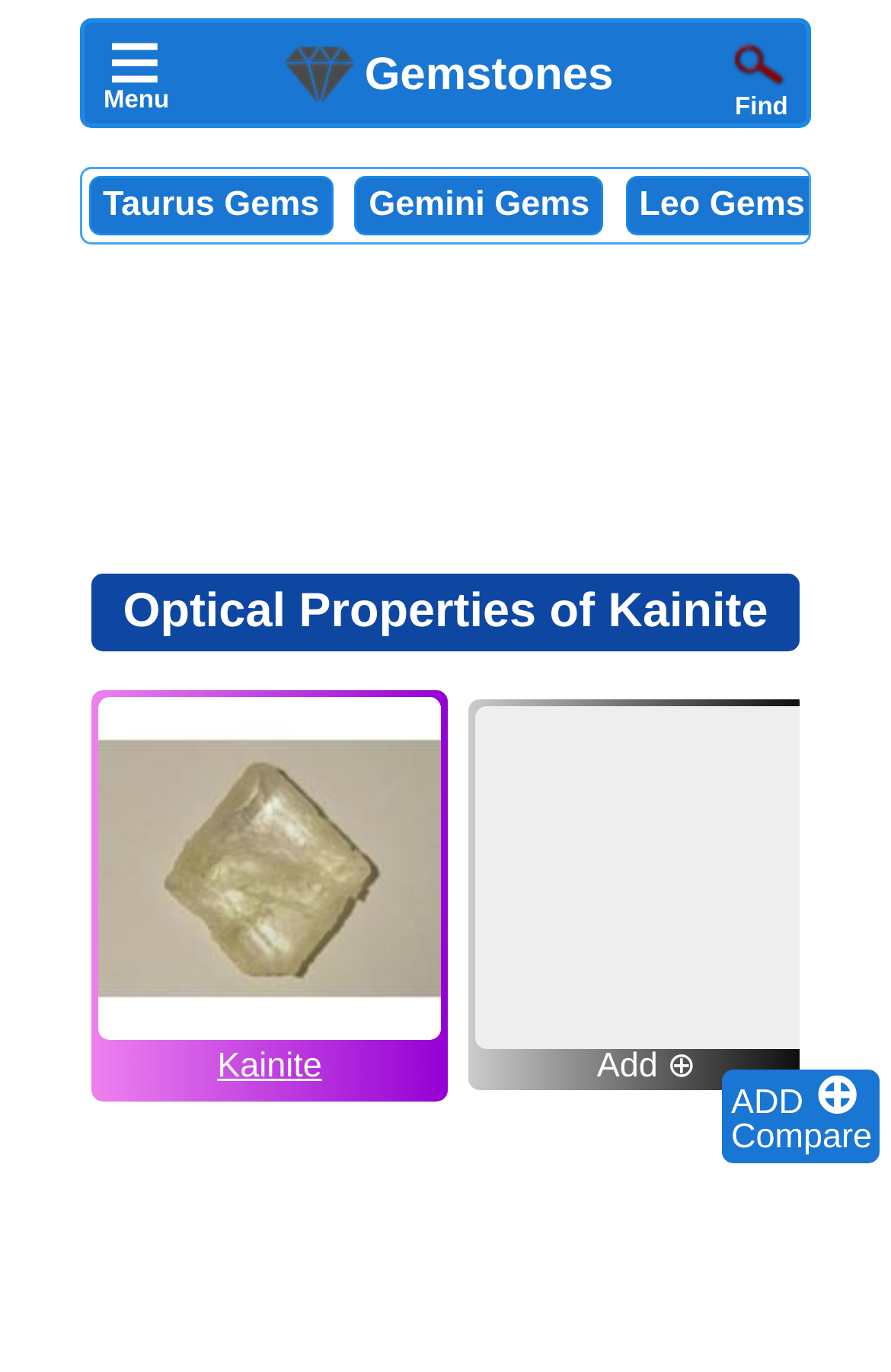Please provide the main heading of the webpage content.

Optical Properties of Kainite